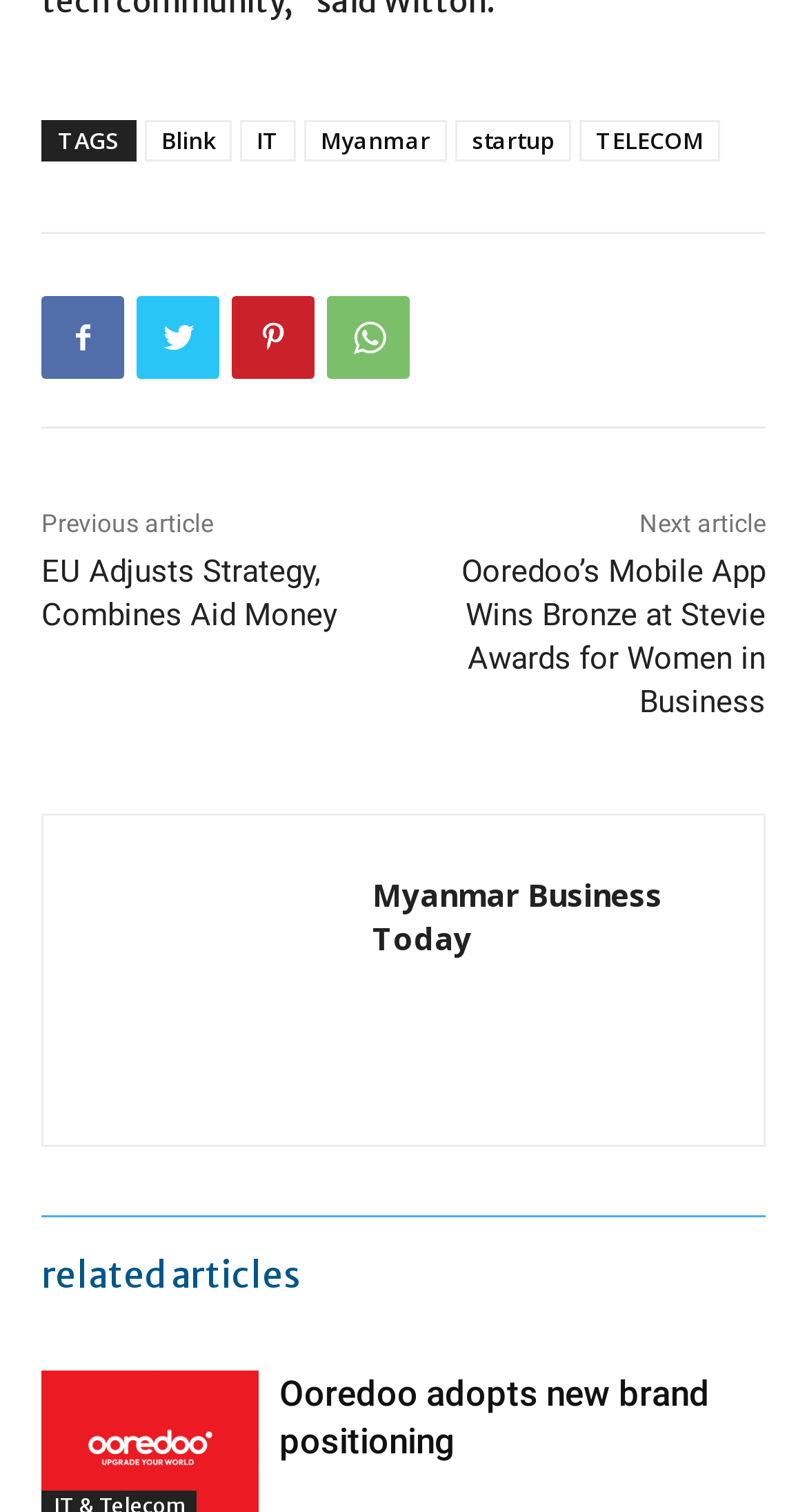Kindly determine the bounding box coordinates of the area that needs to be clicked to fulfill this instruction: "Go to the next article".

[0.792, 0.337, 0.949, 0.356]